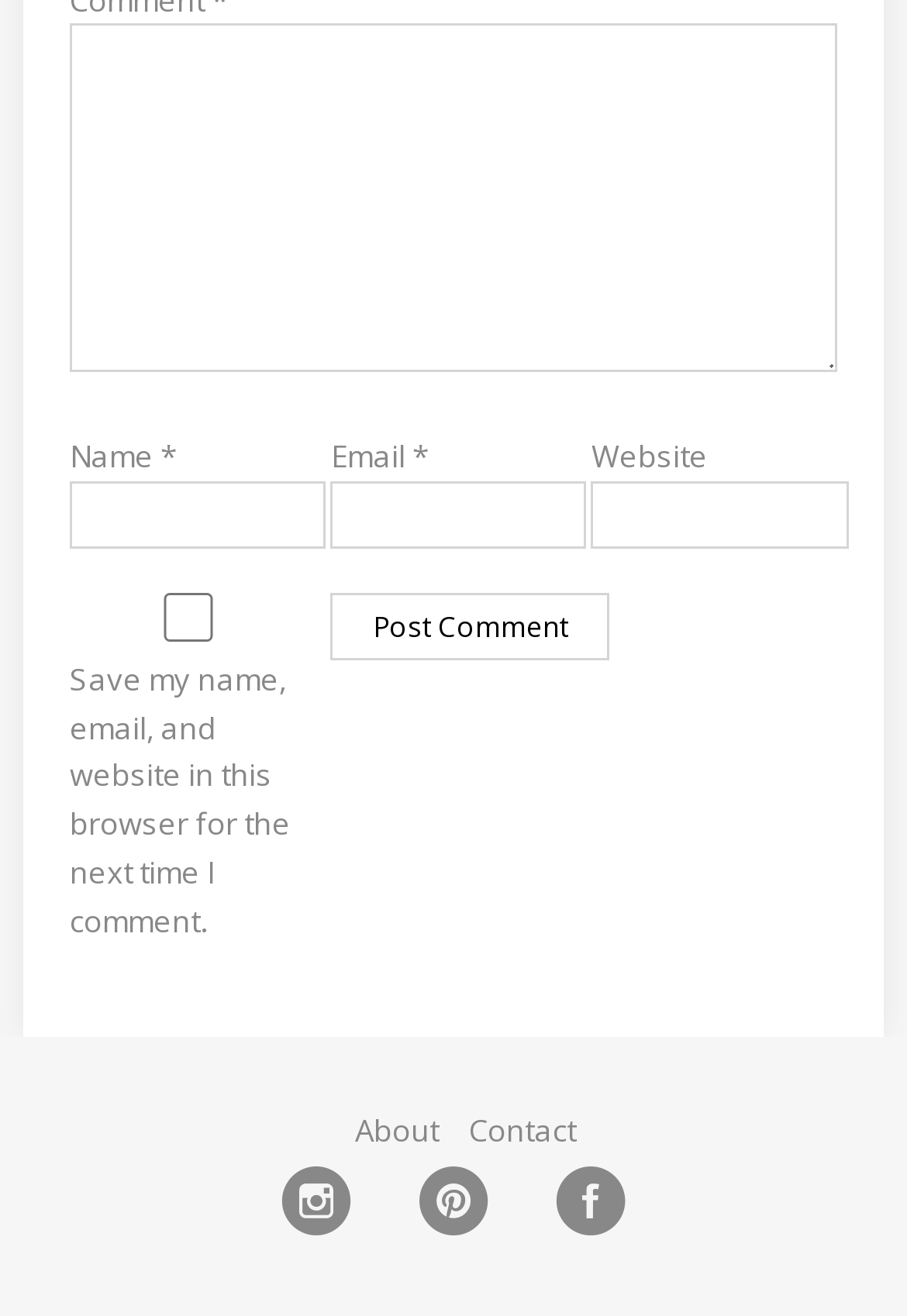How many text fields are required?
Observe the image and answer the question with a one-word or short phrase response.

3